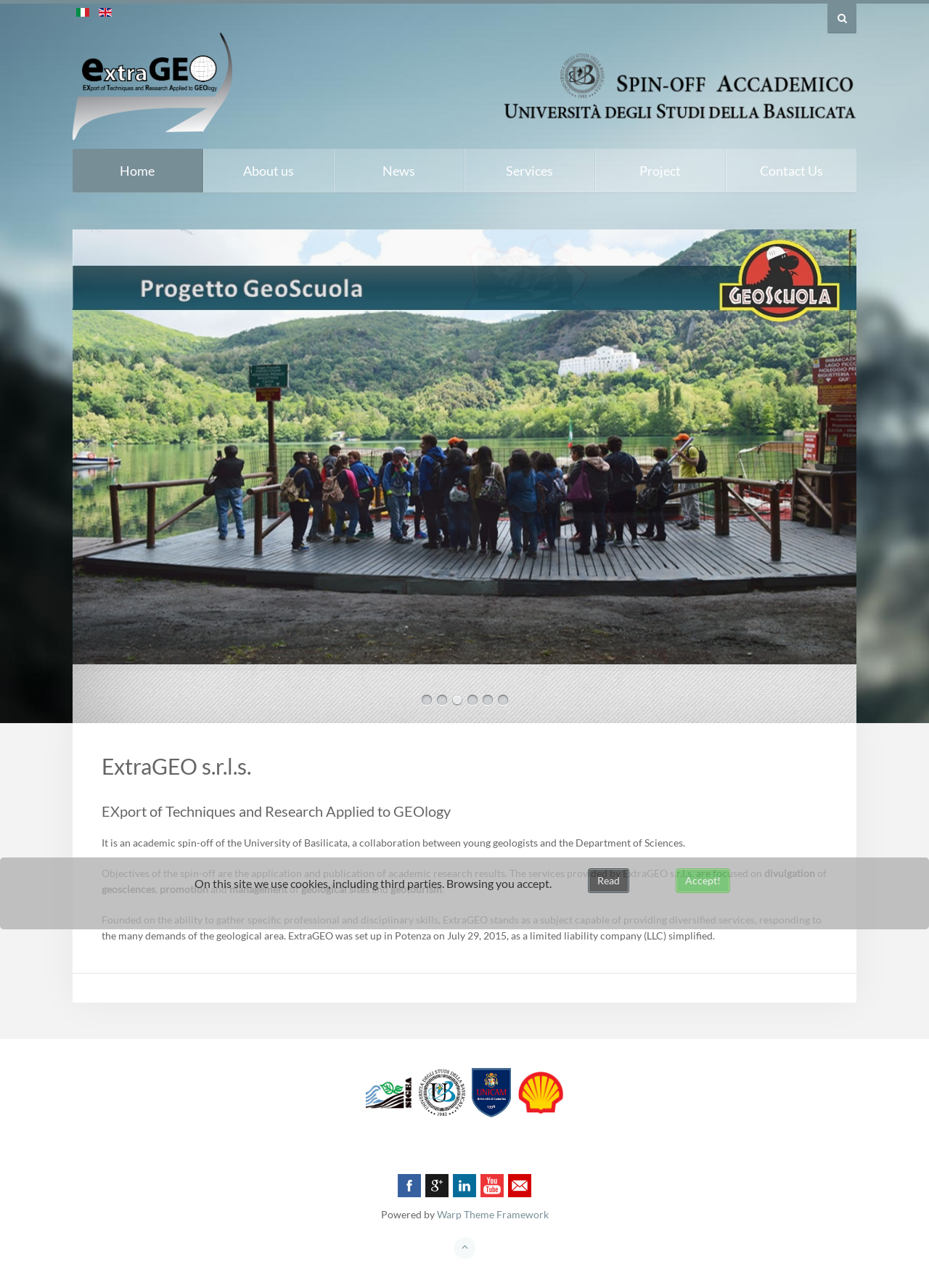What is the name of the company?
Refer to the image and provide a concise answer in one word or phrase.

ExtraGEO s.r.l.s.